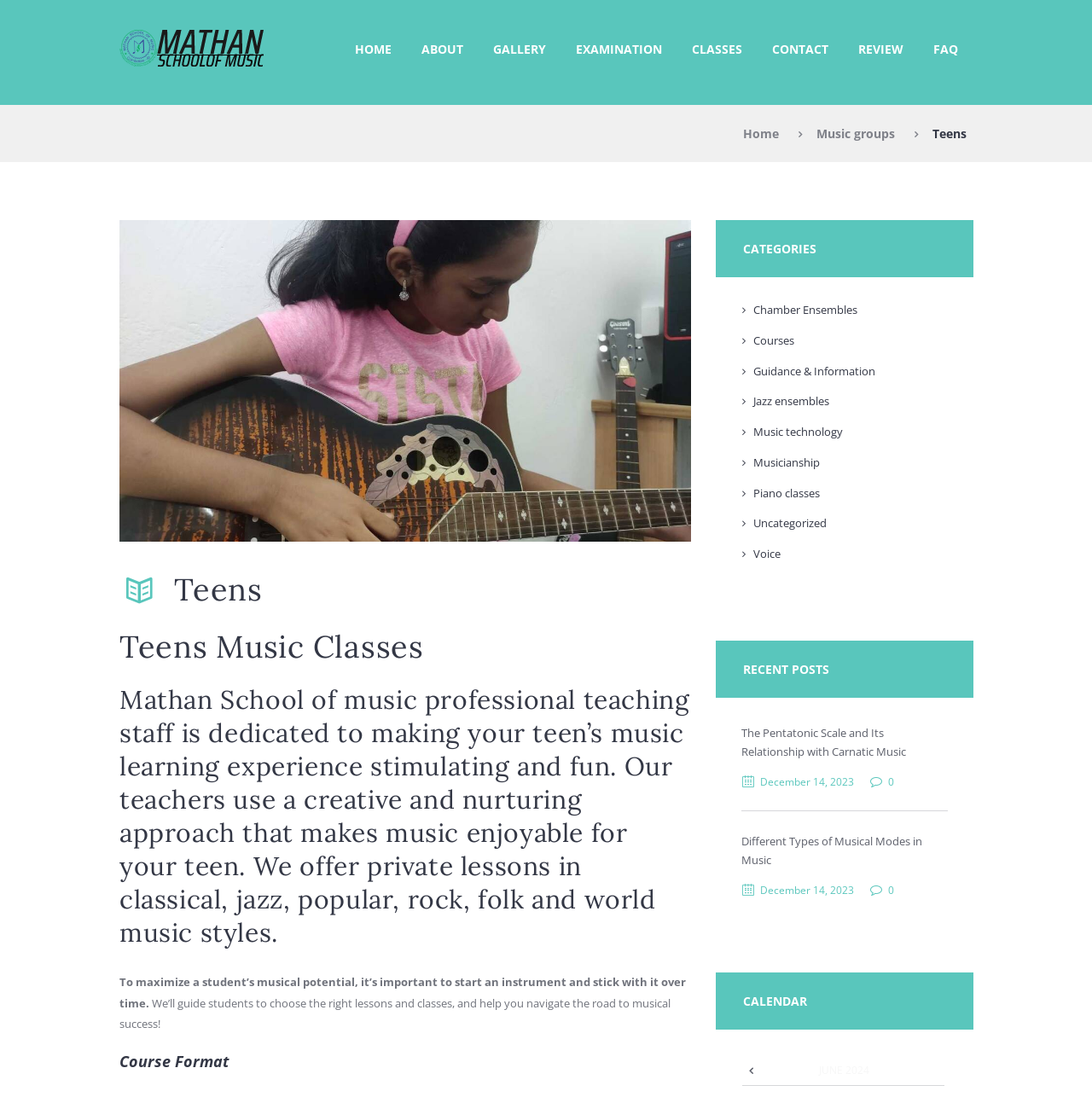Please give a succinct answer using a single word or phrase:
What type of music classes are offered?

Teens music classes